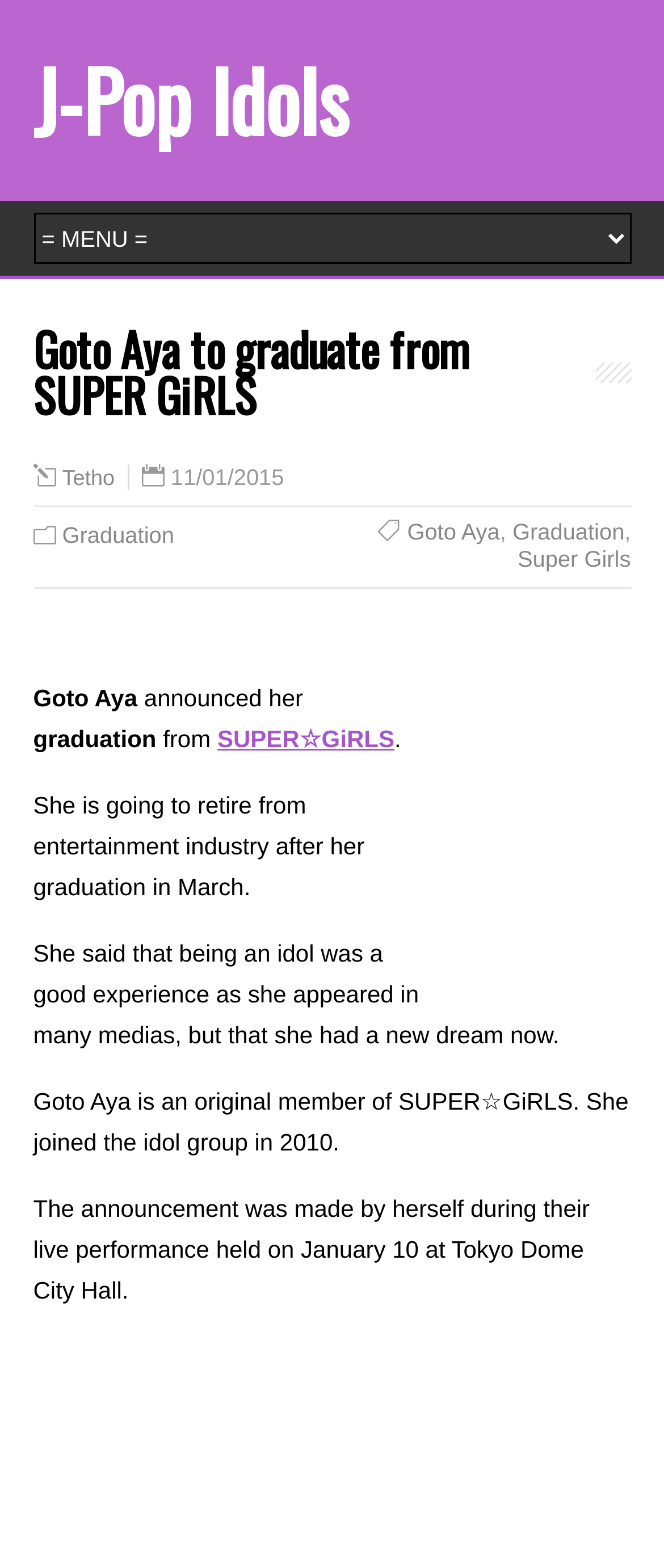When did Goto Aya join SUPER GiRLS?
Please ensure your answer to the question is detailed and covers all necessary aspects.

I found this answer by reading the text 'Goto Aya is an original member of SUPER GiRLS. She joined the idol group in 2010.'